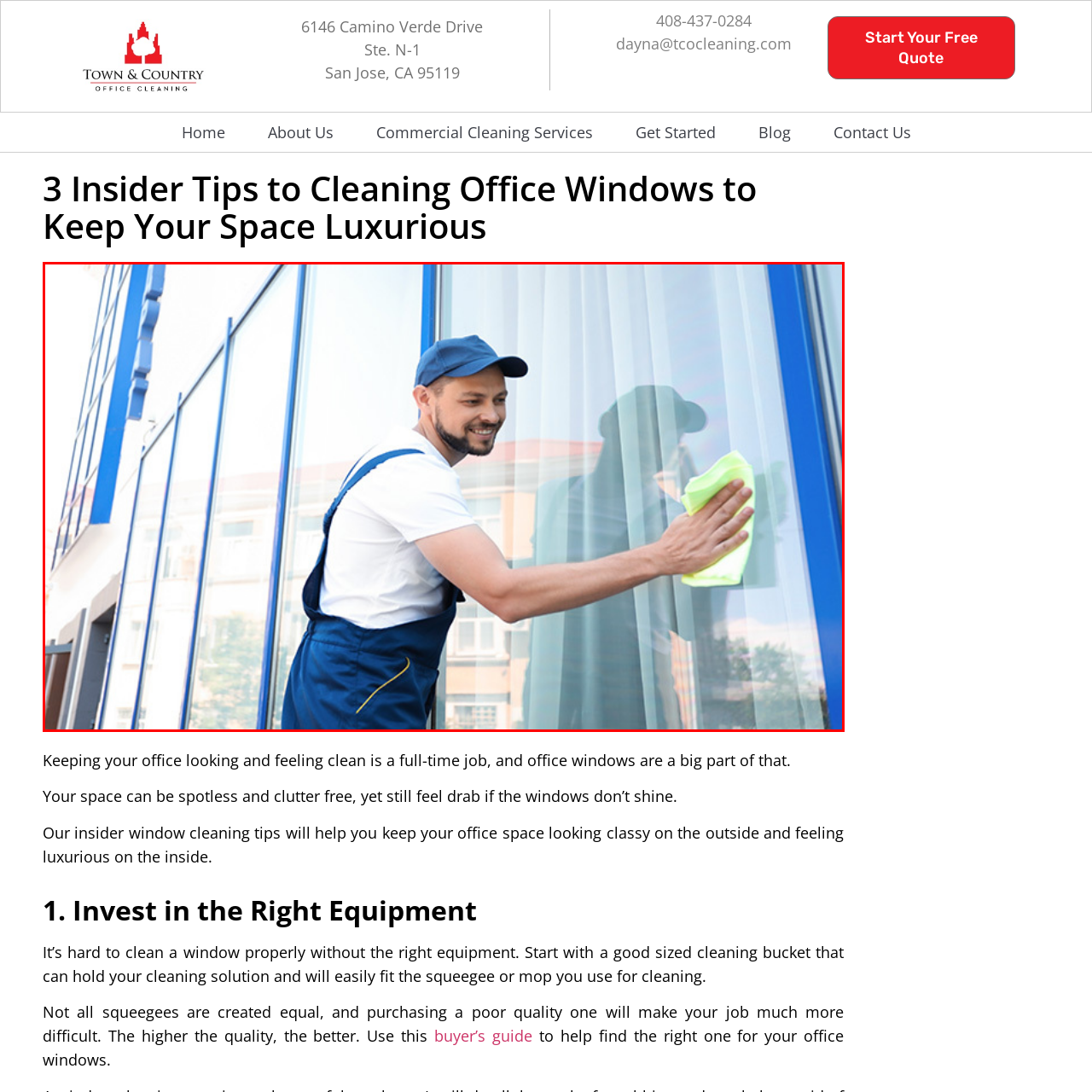What is the theme of the article mentioned in the caption?
Observe the section of the image outlined in red and answer concisely with a single word or phrase.

luxury and cleanliness